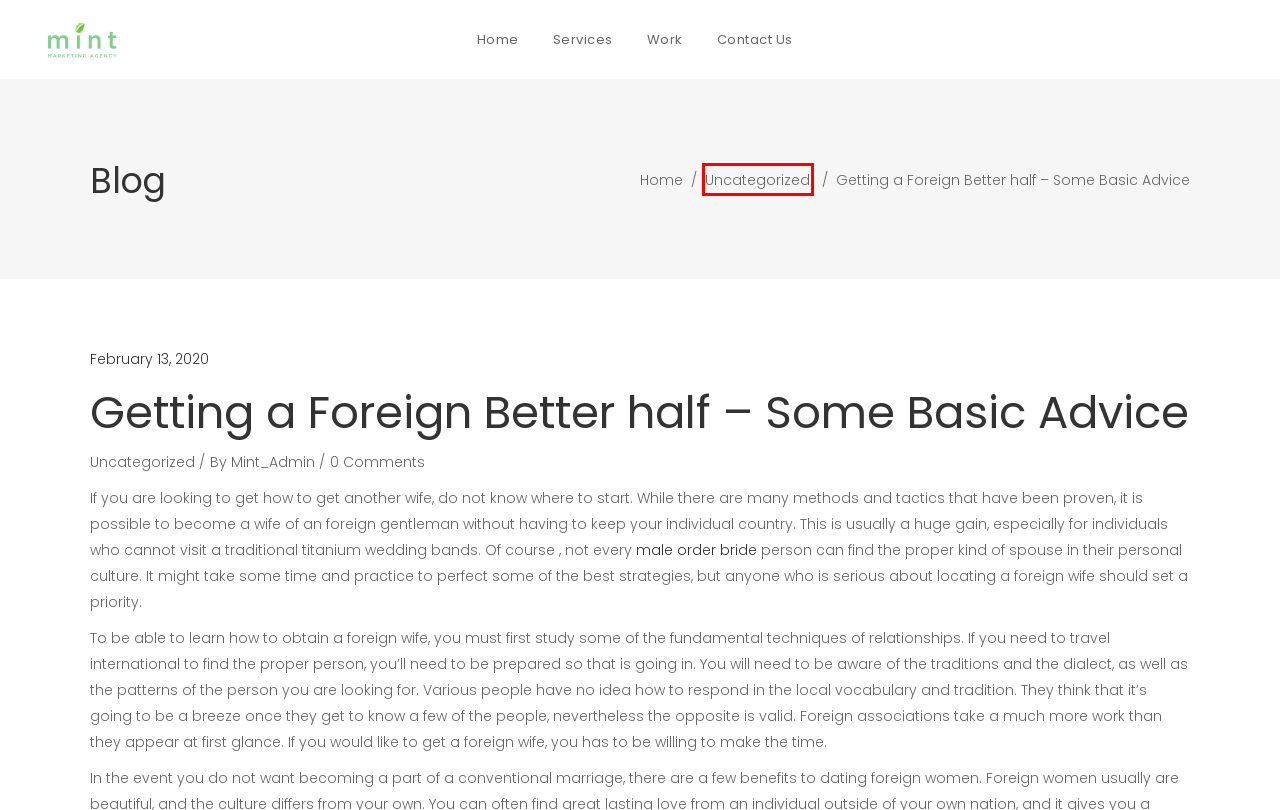You are given a screenshot of a webpage with a red bounding box around an element. Choose the most fitting webpage description for the page that appears after clicking the element within the red bounding box. Here are the candidates:
A. Zovirax order cheap – Mint
B. Uncategorized – Mint
C. Mint_Admin – Mint
D. Raging Fluff – Some sort of Very good Web site to be able to Check out Online – Mint
E. February 2020 – Mint
F. April 2023 – Mint
G. NYCescortmodels ⭐️ New York Escorts guide - NYC Escorts - NY Escorts
H. Look For Top Mail-Order Brides Websites To Find Your True Love

B